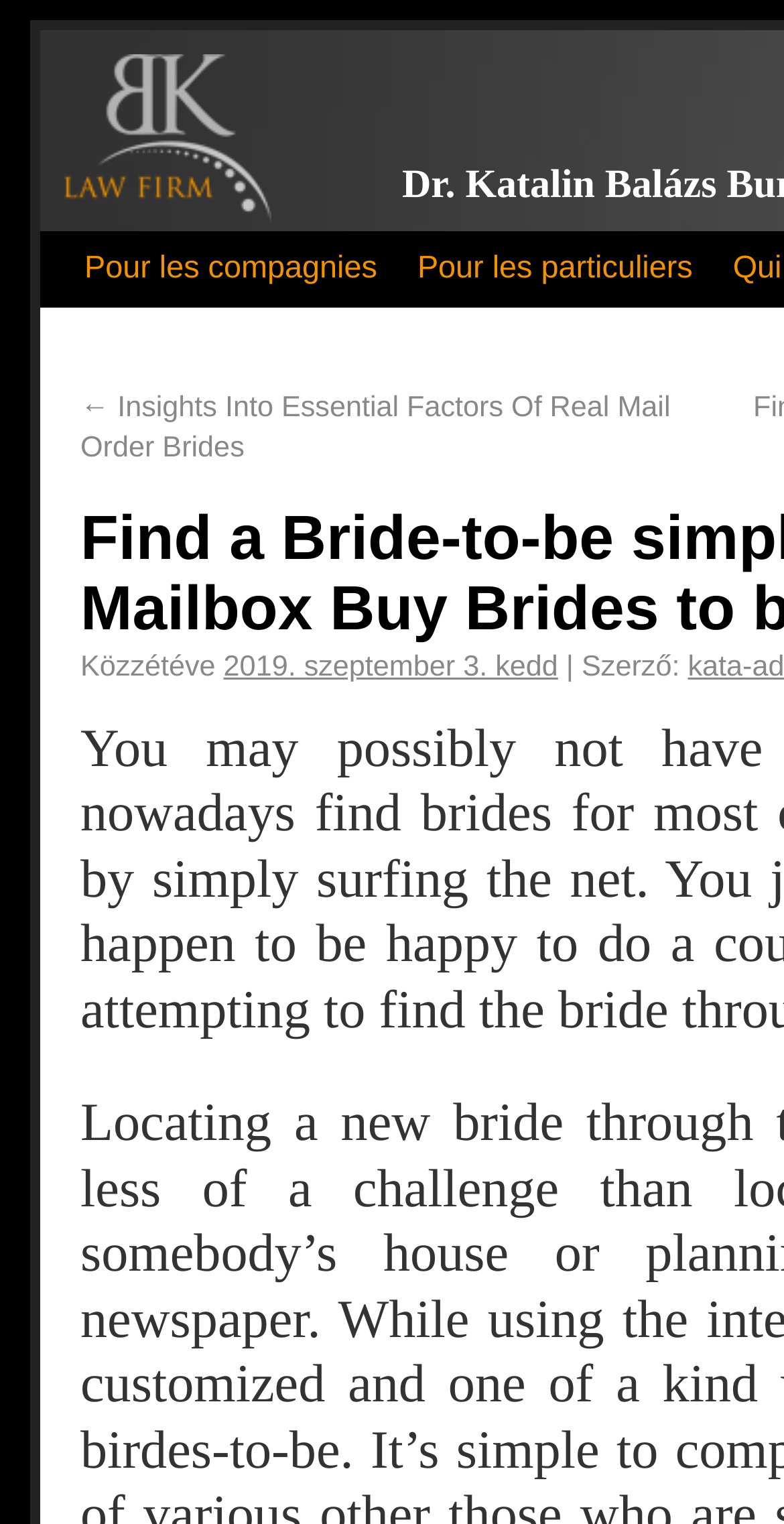What is the date of the latest article?
Answer the question with a single word or phrase by looking at the picture.

2019. szeptember 3. kedd